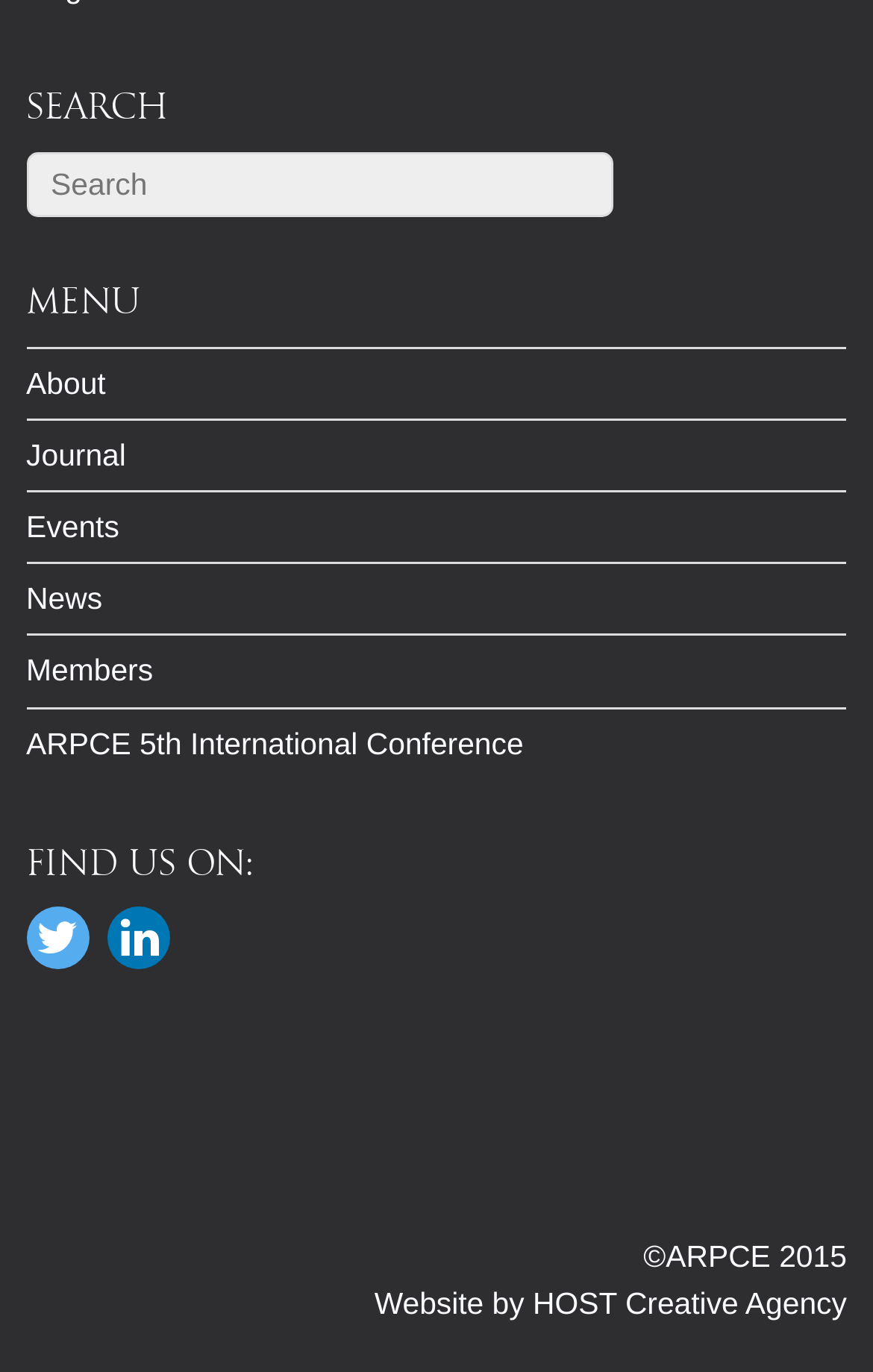Please identify the bounding box coordinates of the element that needs to be clicked to execute the following command: "find us on Facebook". Provide the bounding box using four float numbers between 0 and 1, formatted as [left, top, right, bottom].

[0.03, 0.671, 0.102, 0.695]